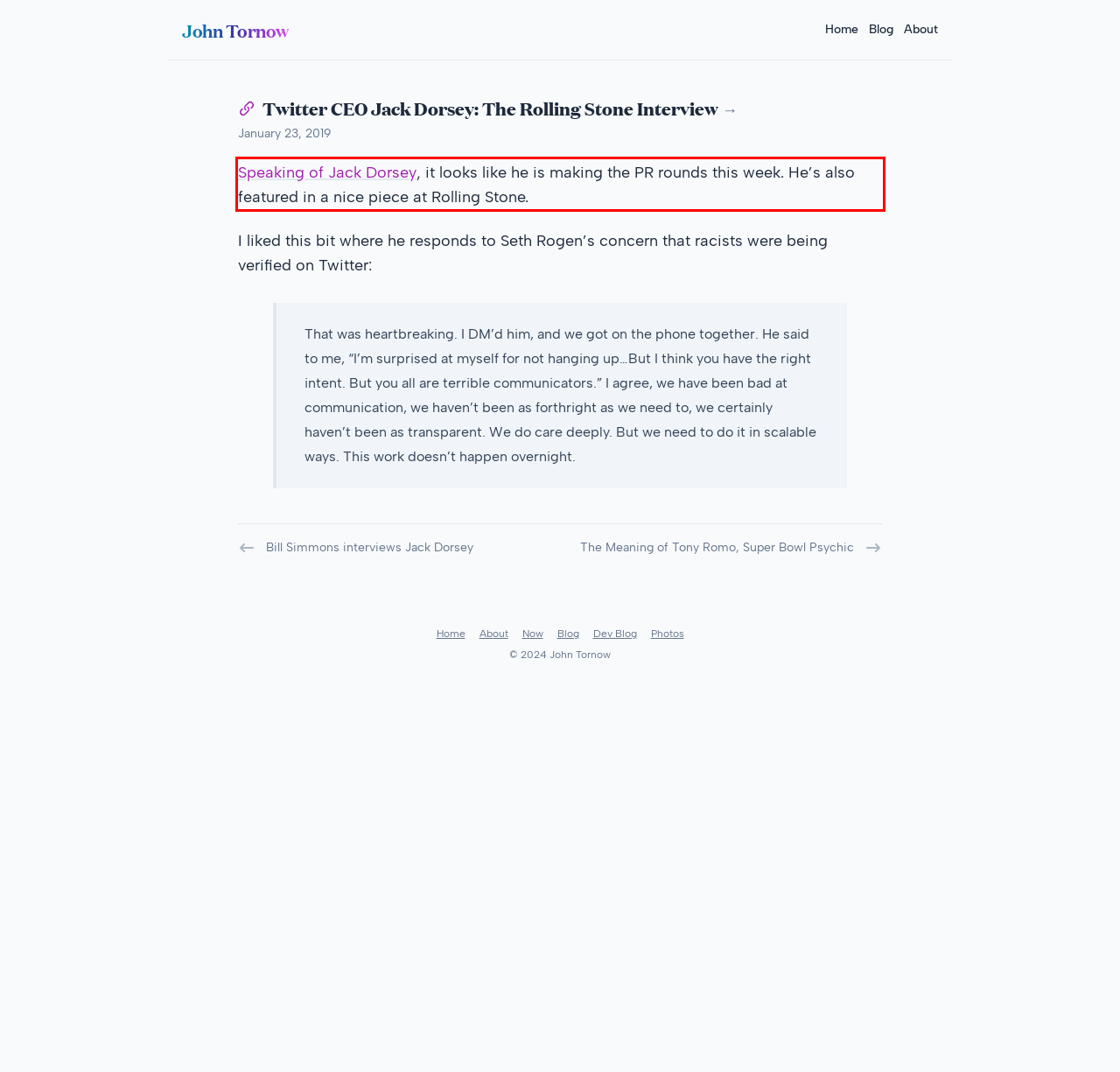Please identify and extract the text content from the UI element encased in a red bounding box on the provided webpage screenshot.

Speaking of Jack Dorsey, it looks like he is making the PR rounds this week. He’s also featured in a nice piece at Rolling Stone.